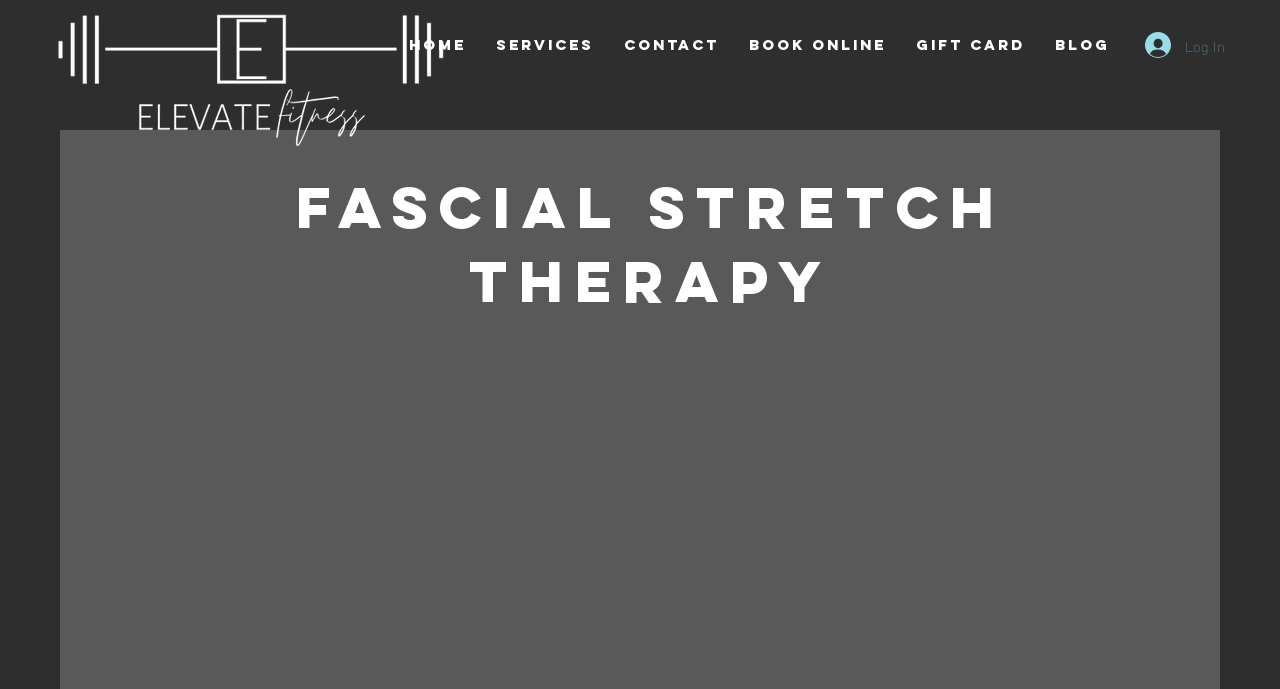How can users book an appointment?
Answer the question with a single word or phrase by looking at the picture.

Book Online